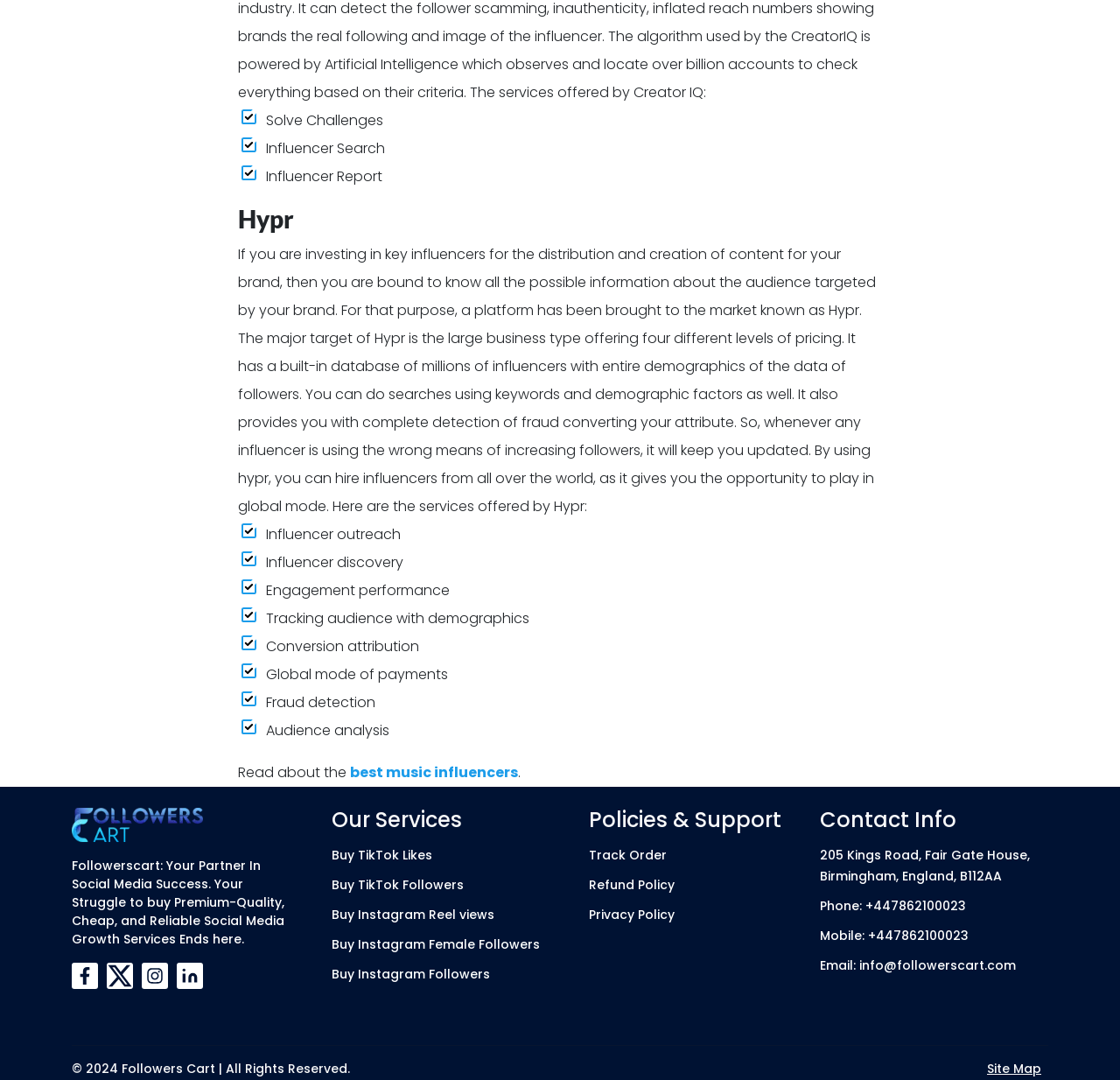Determine the bounding box coordinates for the region that must be clicked to execute the following instruction: "Track Order".

[0.525, 0.784, 0.595, 0.8]